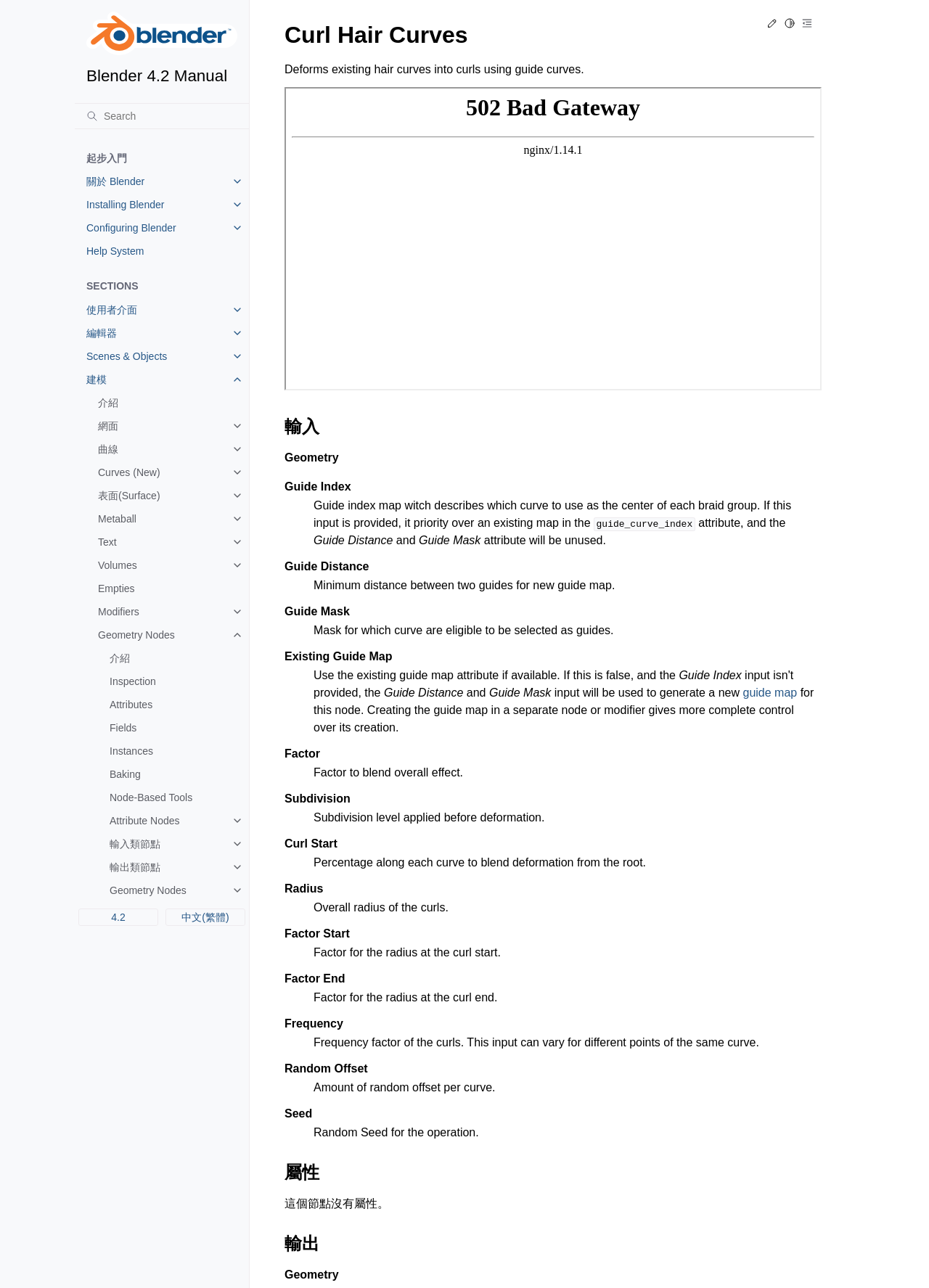Please provide the bounding box coordinates for the element that needs to be clicked to perform the instruction: "Search for Blender manual". The coordinates must consist of four float numbers between 0 and 1, formatted as [left, top, right, bottom].

[0.08, 0.08, 0.268, 0.101]